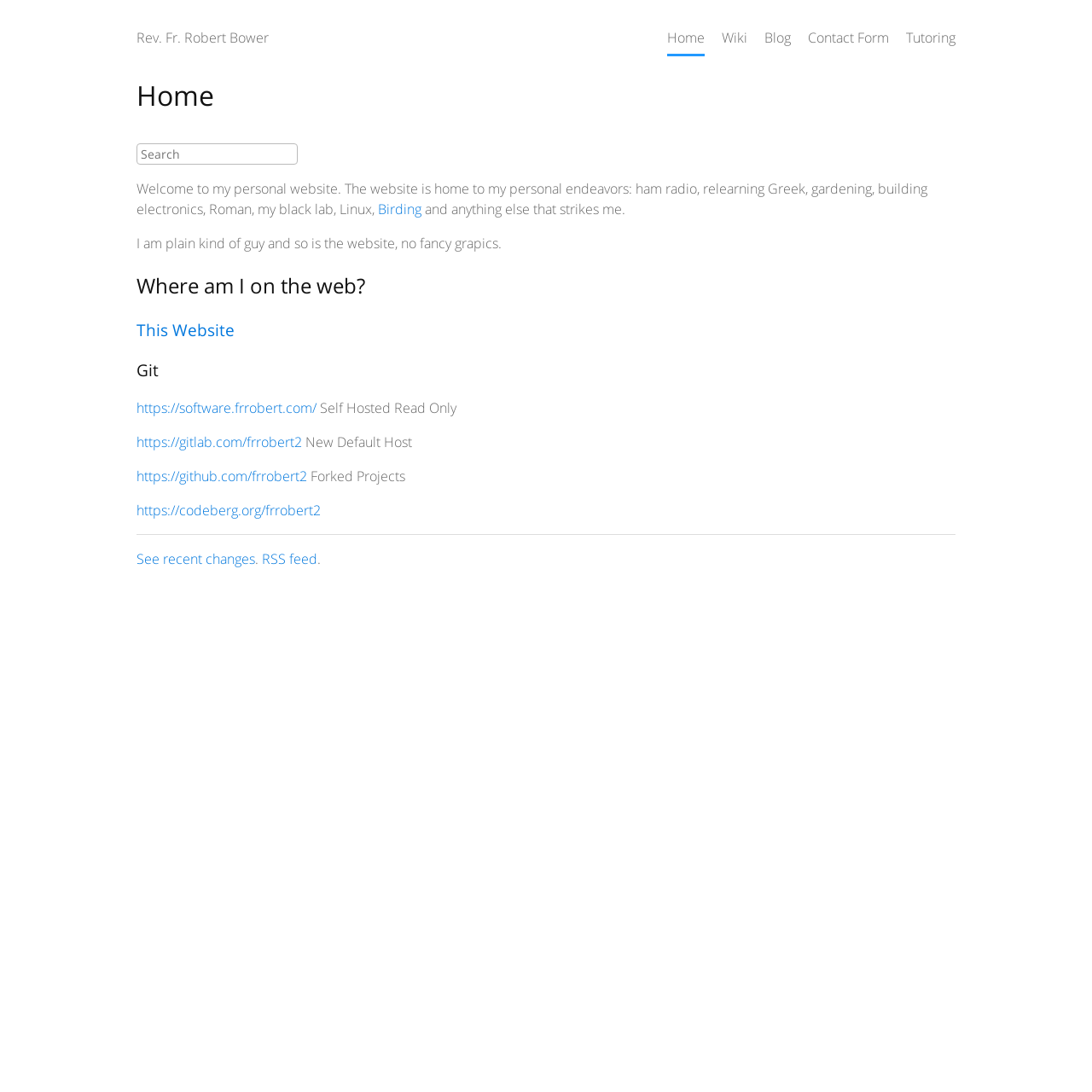What is the purpose of the search box?
Answer the question with detailed information derived from the image.

The search box is located in the main section of the webpage, and it has a placeholder text 'Search'. This suggests that the purpose of the search box is to allow users to search for content within the website.